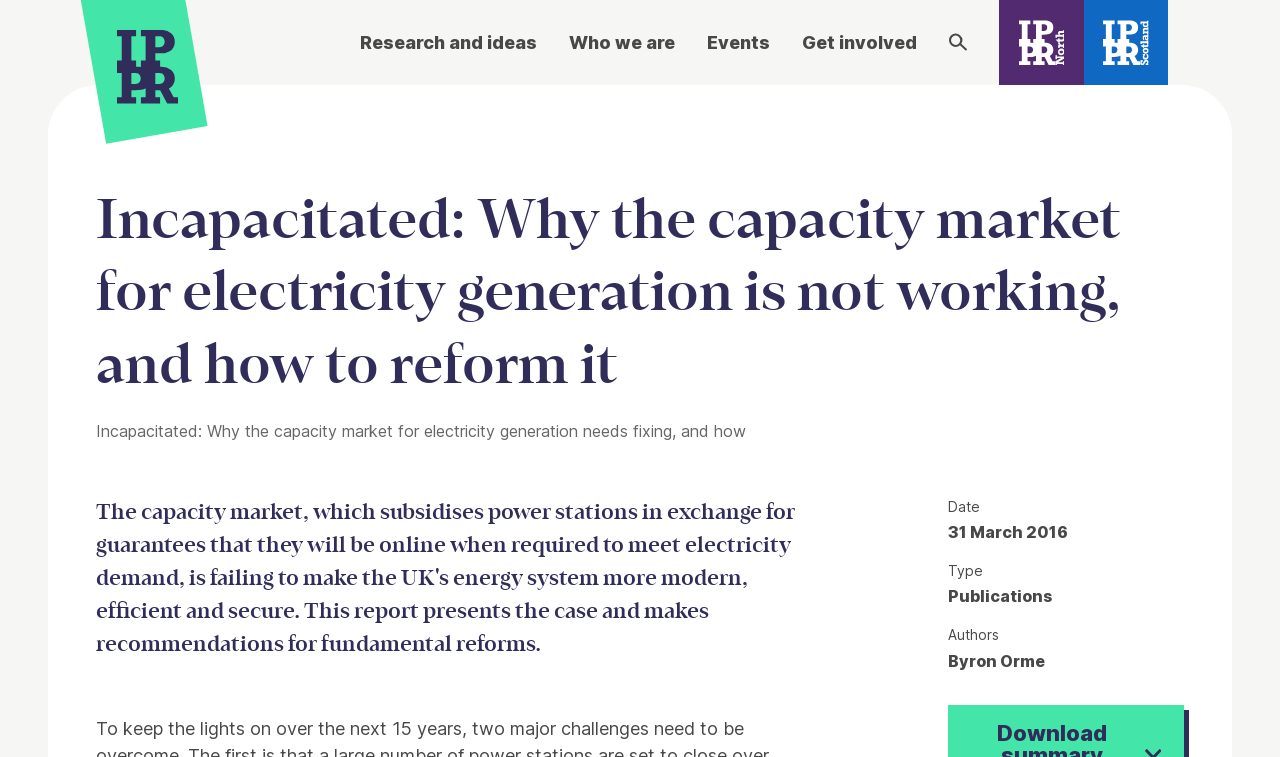Who is the author of the publication?
Please answer the question with a single word or phrase, referencing the image.

Byron Orme